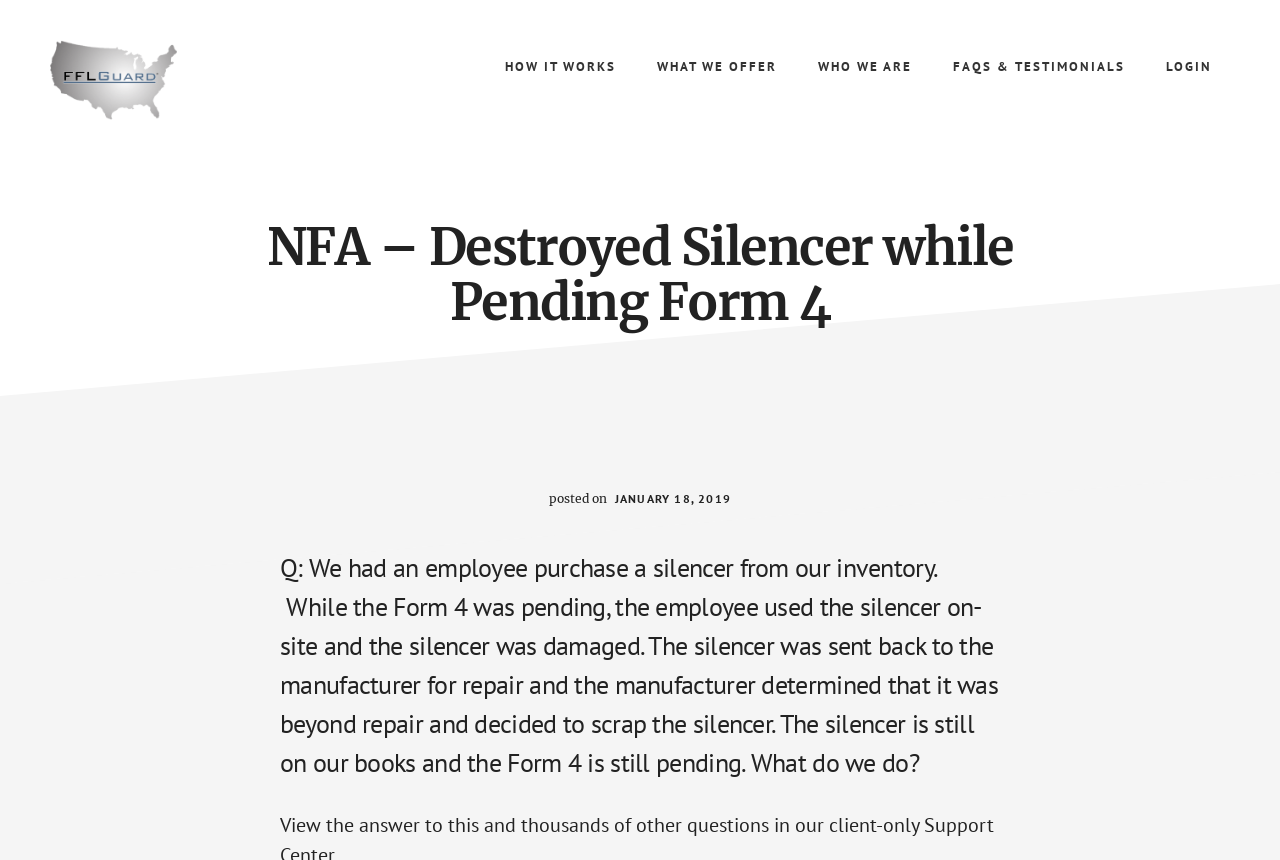Observe the image and answer the following question in detail: What happened to the silencer?

The question can be answered by reading the text on the webpage, which states that the employee used the silencer on-site and it was damaged. The silencer was then sent back to the manufacturer for repair, but it was determined to be beyond repair and was scrapped.